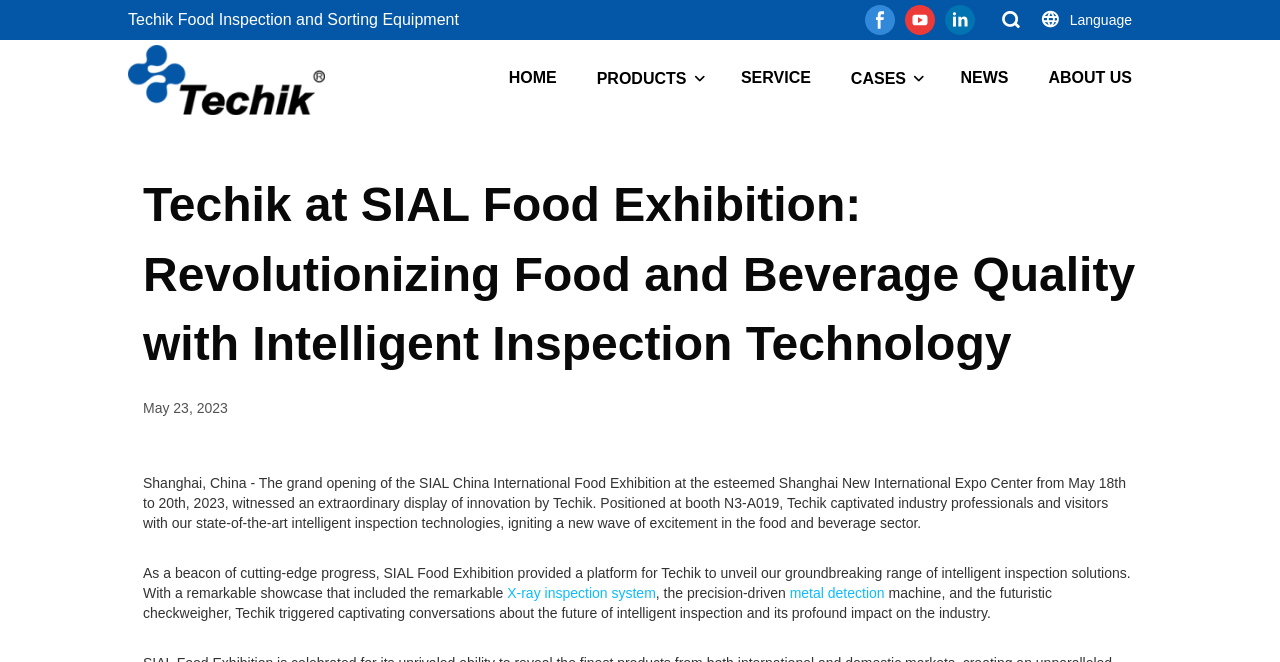Answer the question in one word or a short phrase:
What type of inspection system is mentioned?

X-ray inspection system